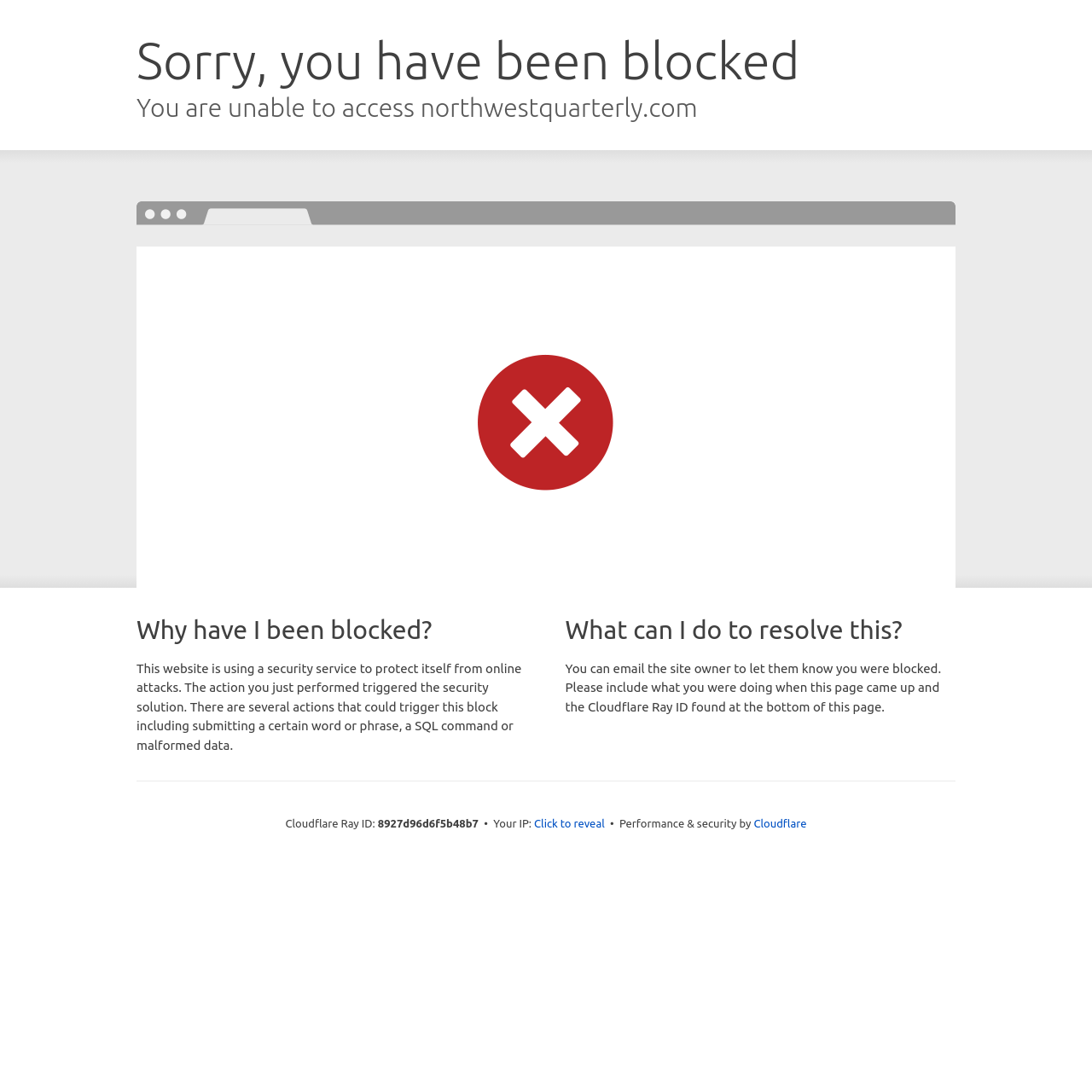Bounding box coordinates are specified in the format (top-left x, top-left y, bottom-right x, bottom-right y). All values are floating point numbers bounded between 0 and 1. Please provide the bounding box coordinate of the region this sentence describes: Click to reveal

[0.489, 0.747, 0.554, 0.762]